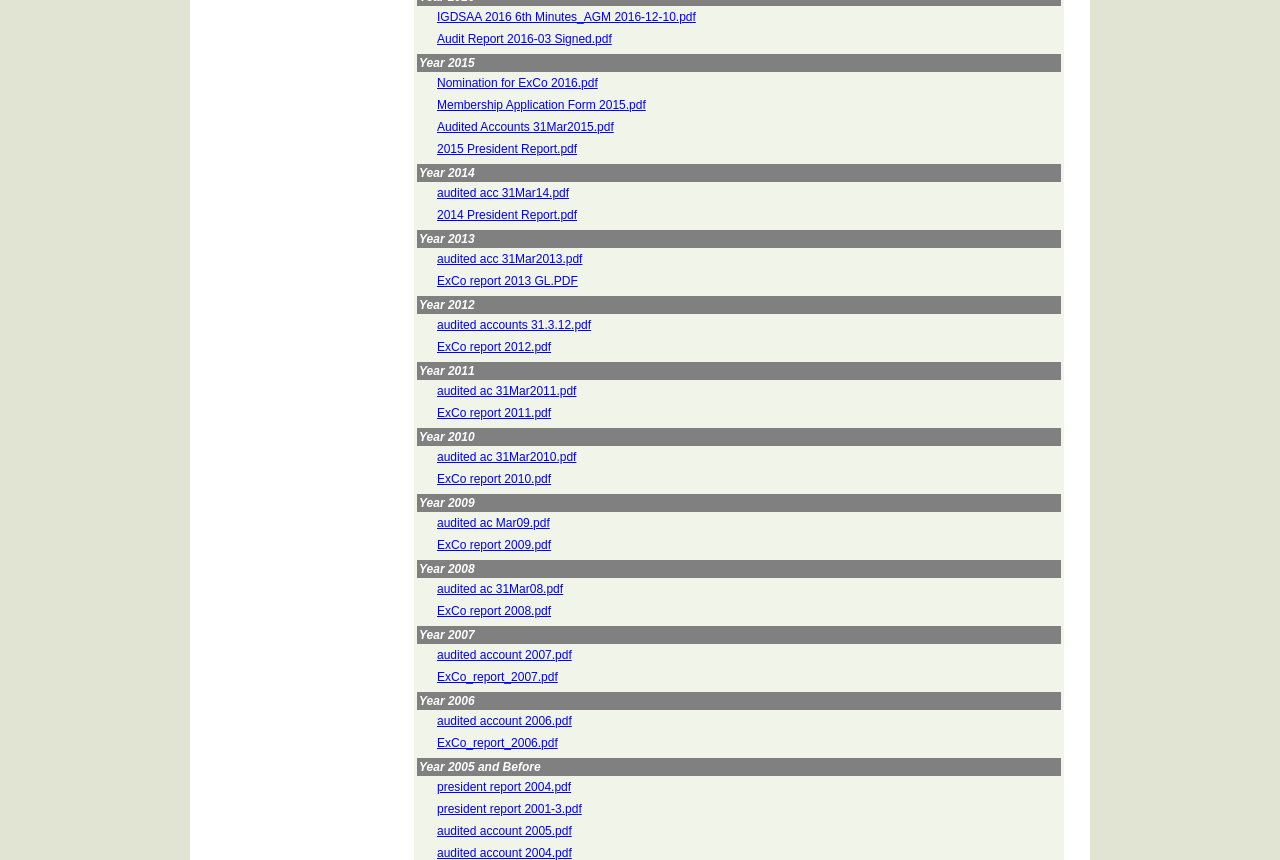How many rows are there in the grid?
Observe the image and answer the question with a one-word or short phrase response.

267